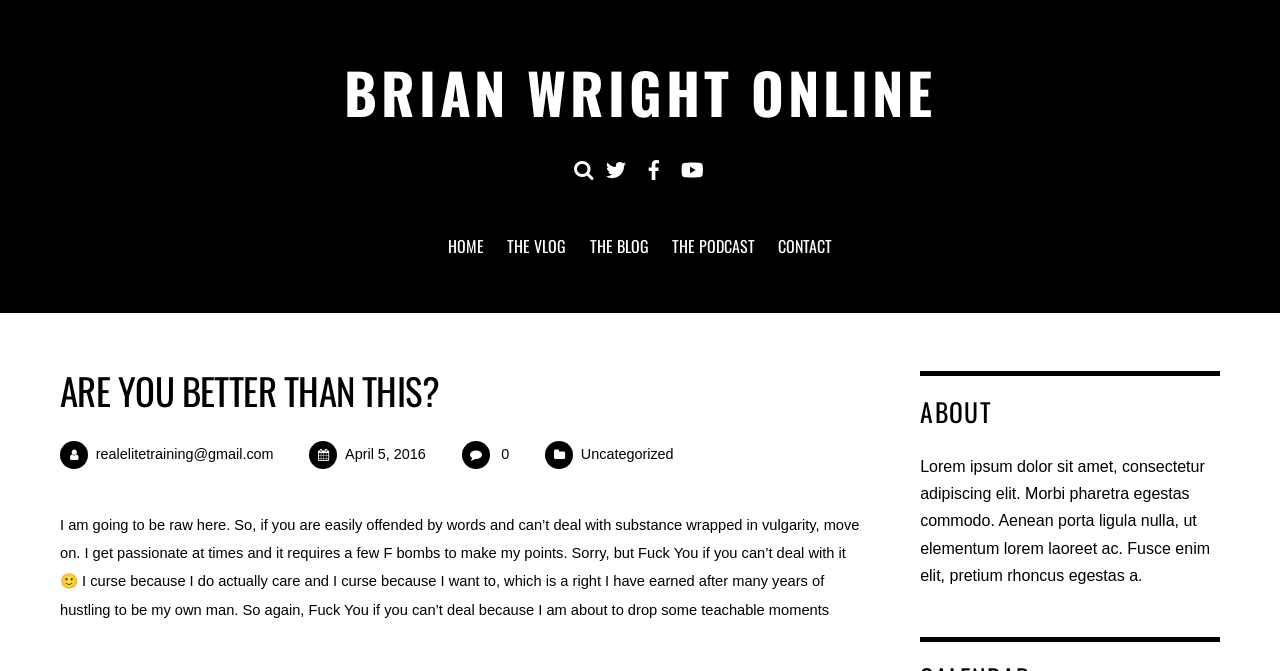How many main navigation links are there?
Based on the visual, give a brief answer using one word or a short phrase.

5